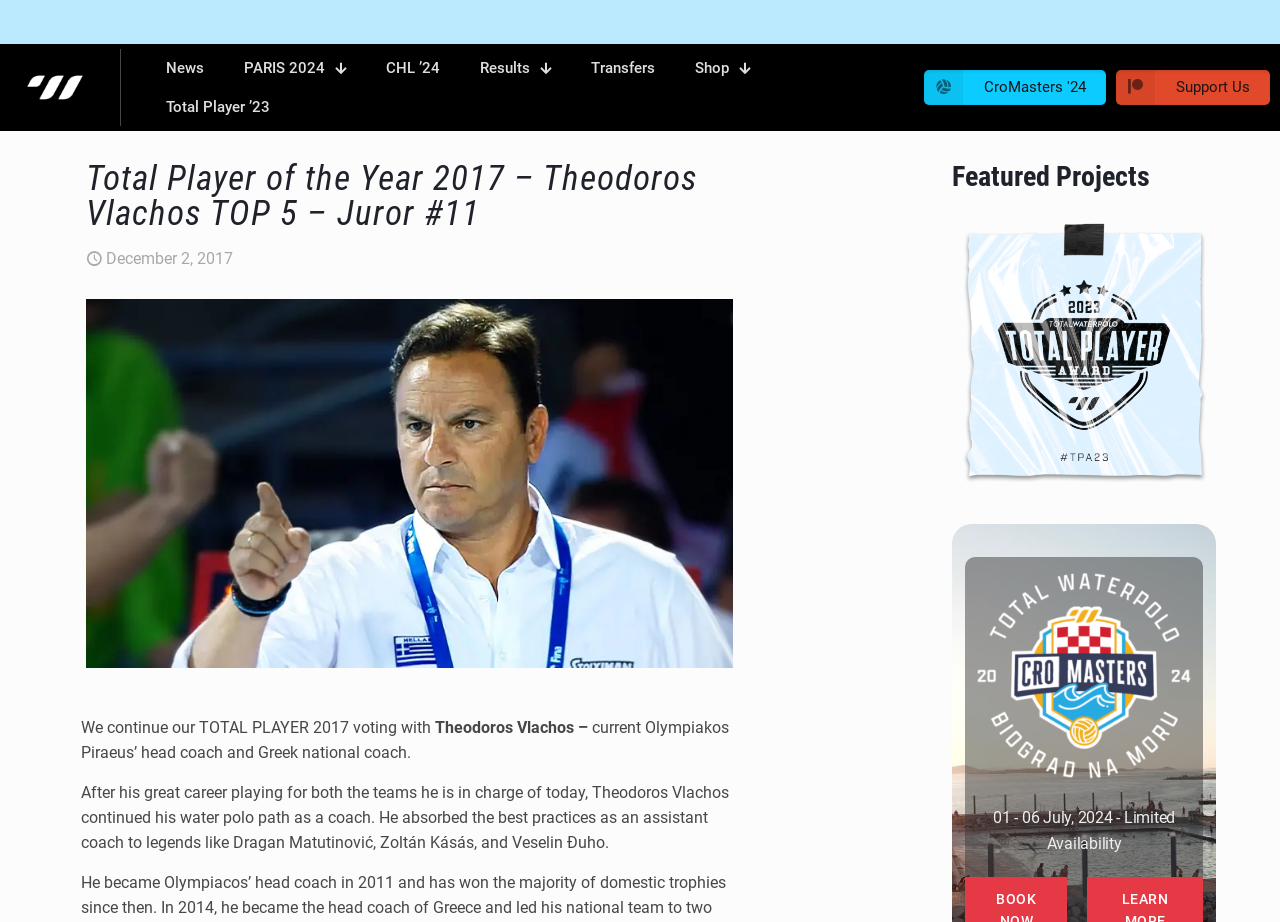Please identify the bounding box coordinates of the region to click in order to complete the task: "Check the Featured Projects section". The coordinates must be four float numbers between 0 and 1, specified as [left, top, right, bottom].

[0.744, 0.175, 0.95, 0.209]